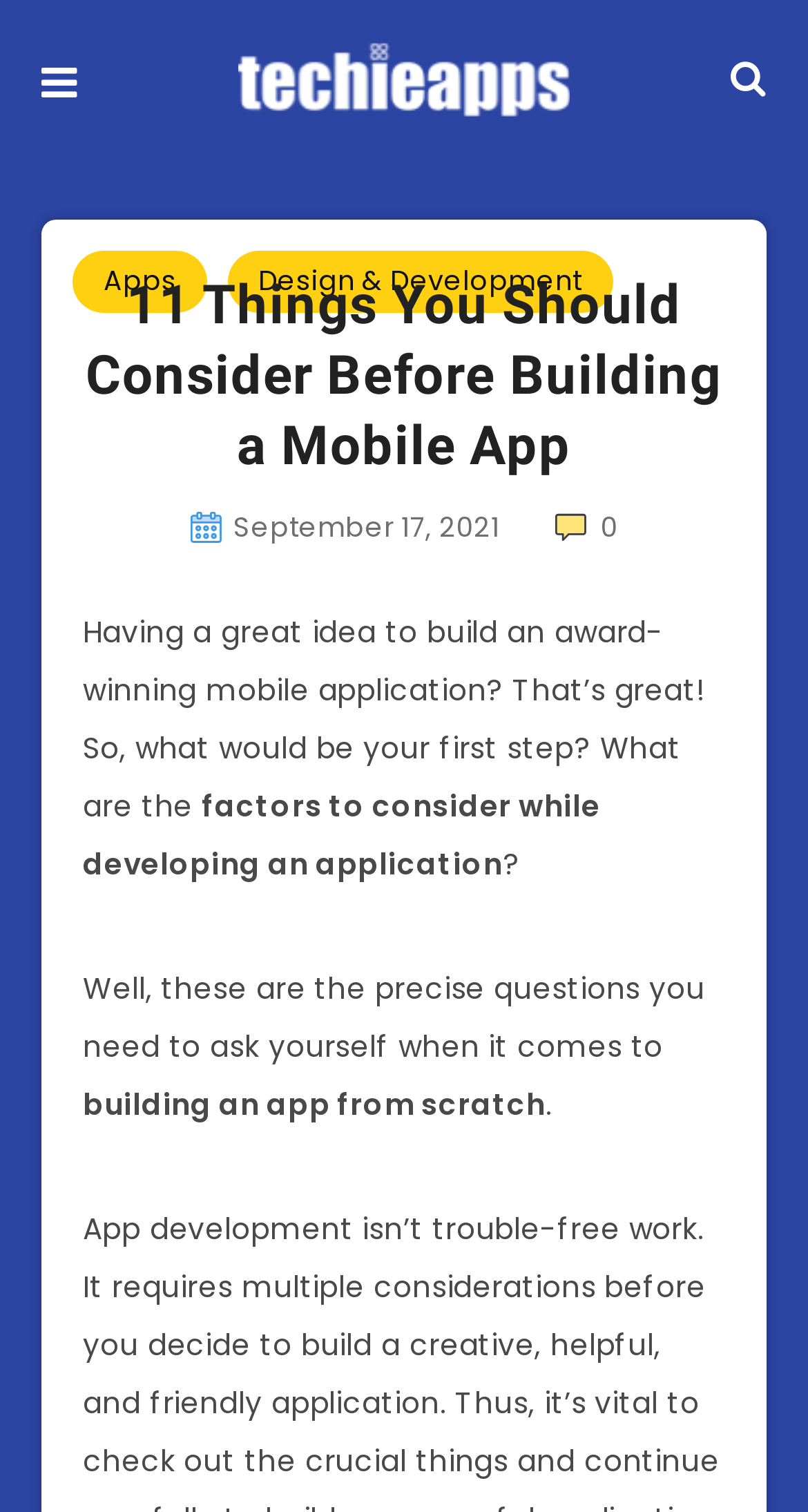Please find and report the primary heading text from the webpage.

11 Things You Should Consider Before Building a Mobile App